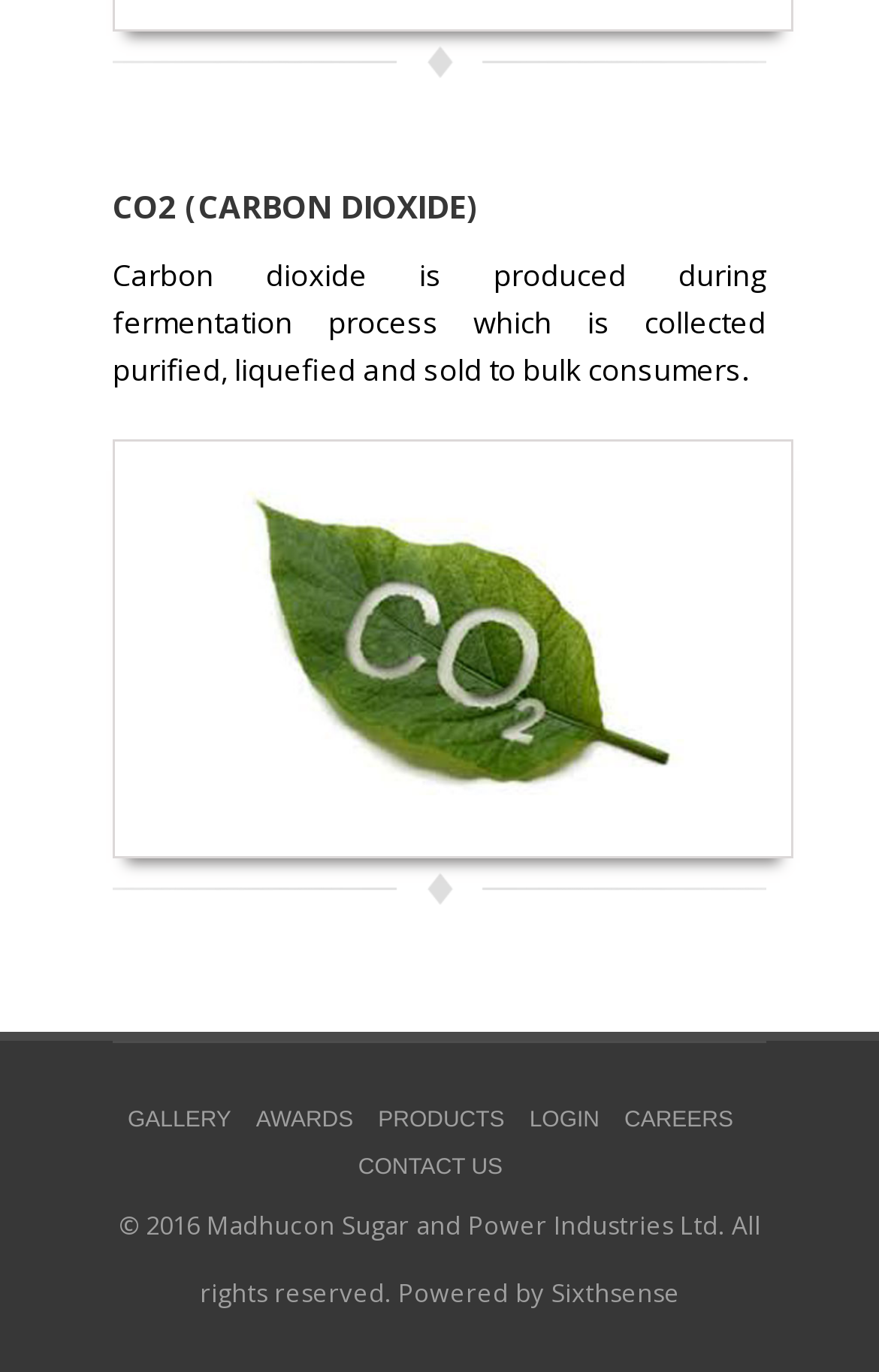With reference to the screenshot, provide a detailed response to the question below:
What is the purpose of the image on the page?

The image on the page appears to be an illustration related to the topic of carbon dioxide. Its exact purpose is unclear, but it likely serves to visually enhance the webpage and provide a break in the text.